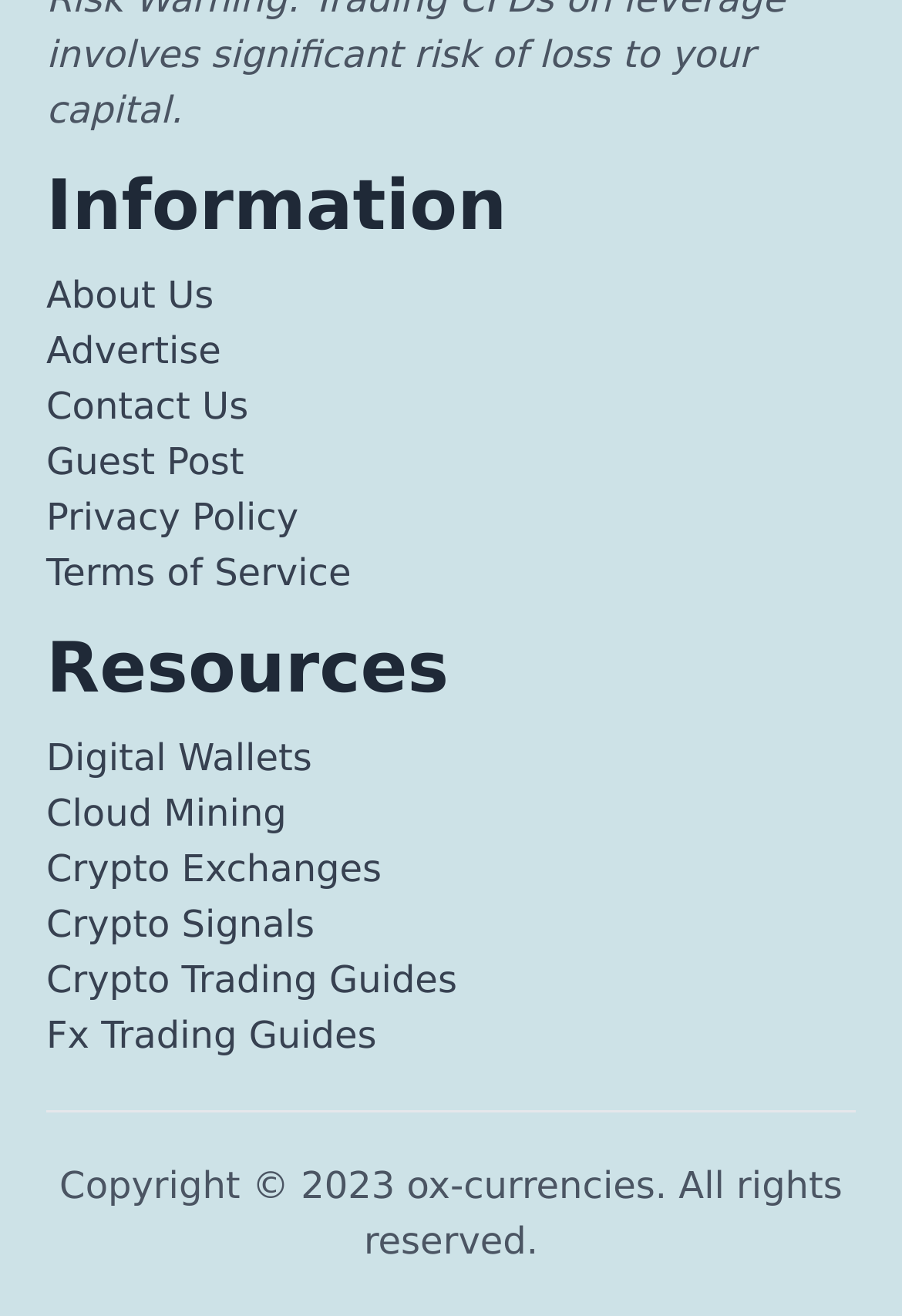Using the given element description, provide the bounding box coordinates (top-left x, top-left y, bottom-right x, bottom-right y) for the corresponding UI element in the screenshot: Advertise

[0.051, 0.25, 0.245, 0.283]